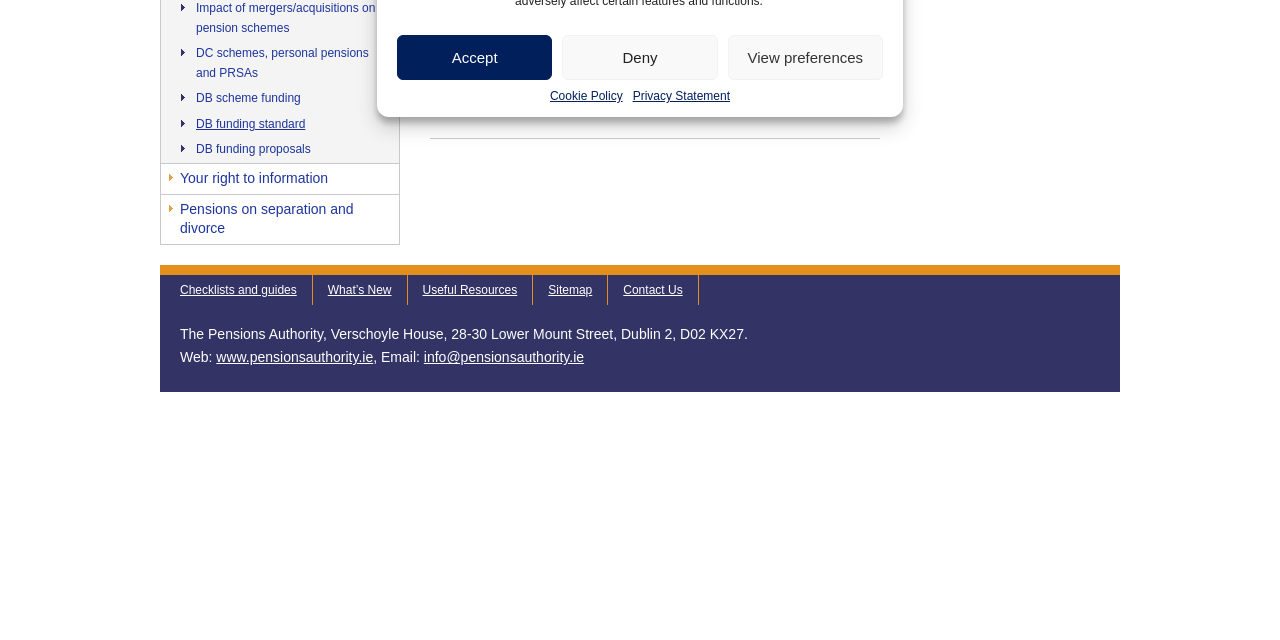Provide the bounding box coordinates of the HTML element this sentence describes: "DB funding standard". The bounding box coordinates consist of four float numbers between 0 and 1, i.e., [left, top, right, bottom].

[0.125, 0.175, 0.312, 0.215]